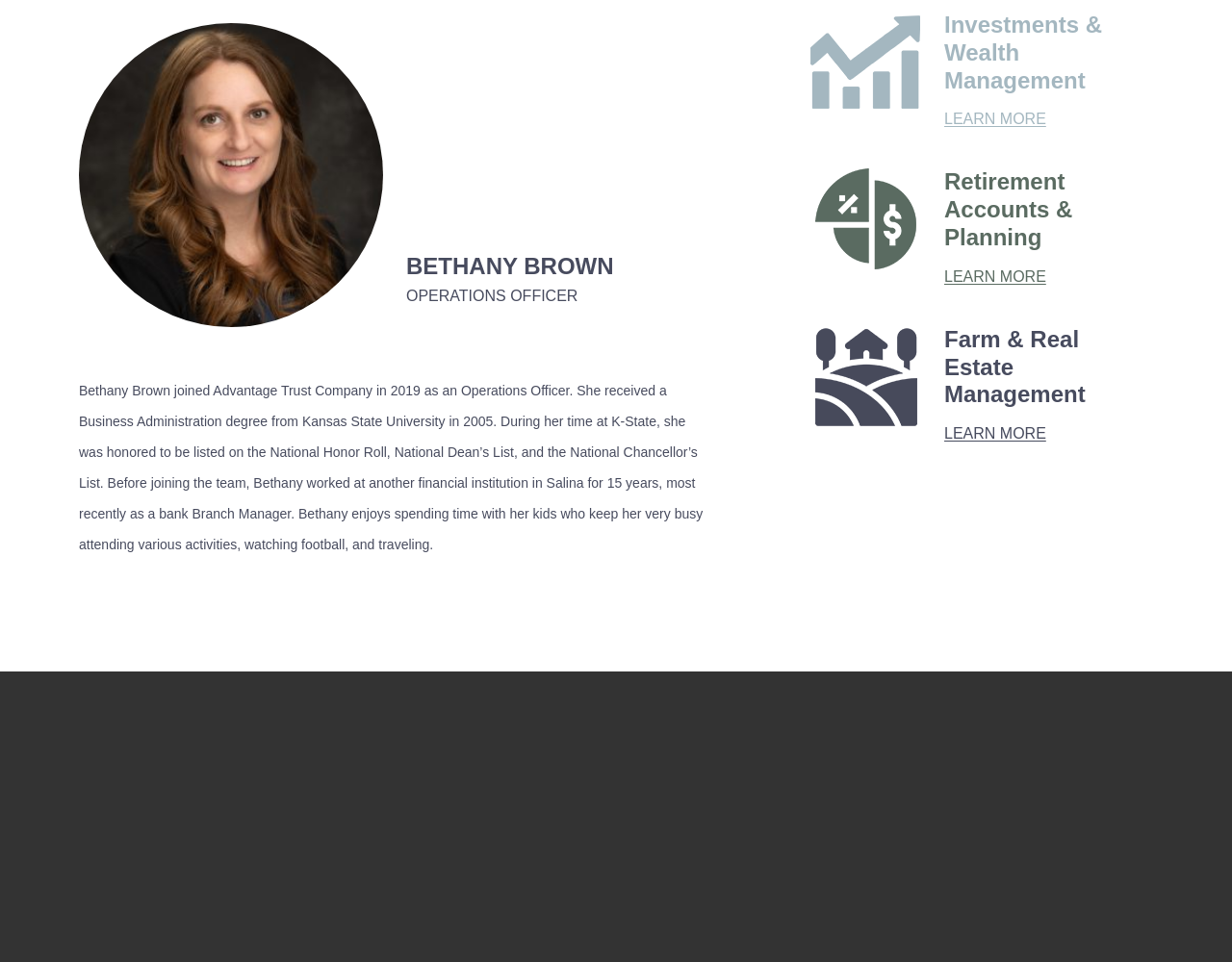Identify the bounding box coordinates for the UI element described as: "Learn More".

[0.766, 0.279, 0.849, 0.296]